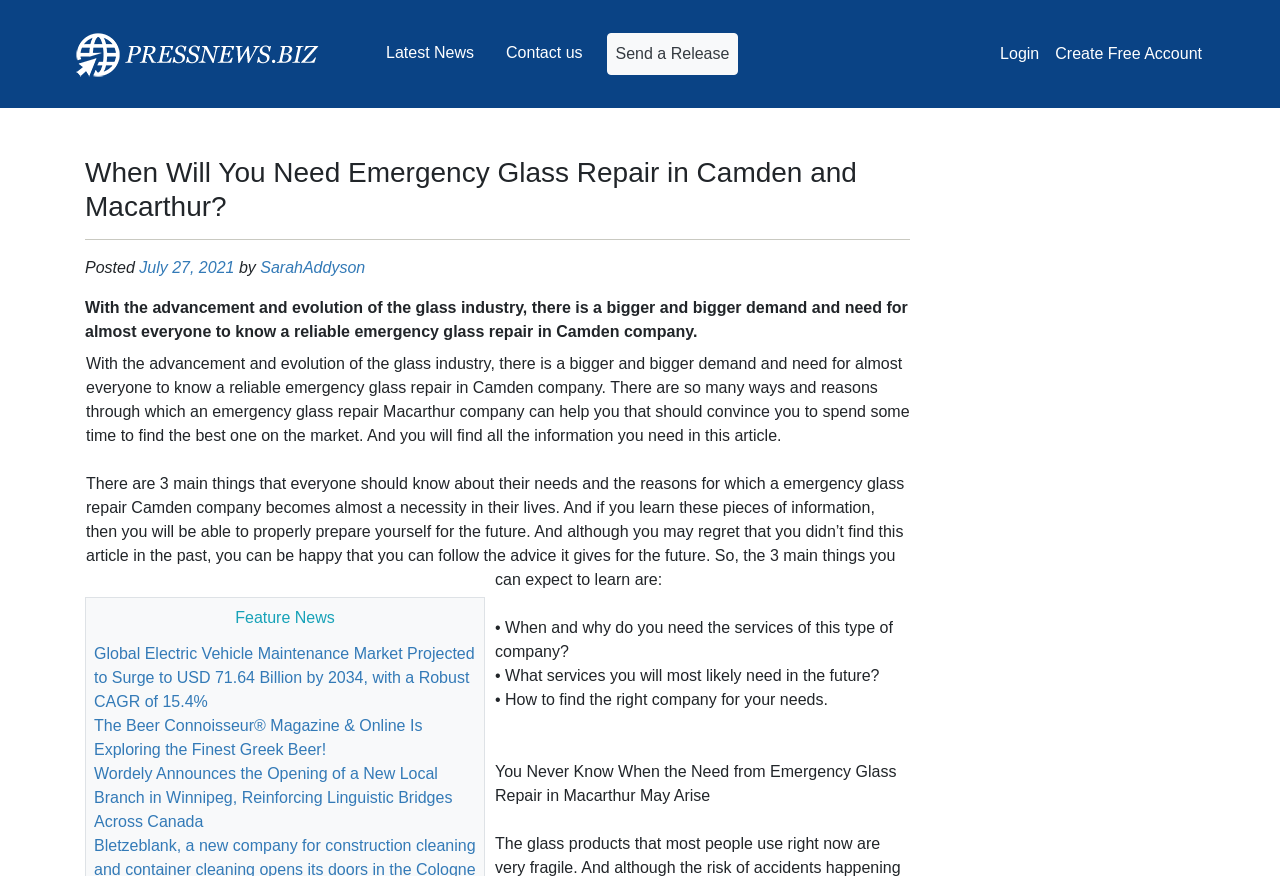Please find the bounding box coordinates of the element that you should click to achieve the following instruction: "Click on 'PFRree' link". The coordinates should be presented as four float numbers between 0 and 1: [left, top, right, bottom].

[0.055, 0.027, 0.252, 0.096]